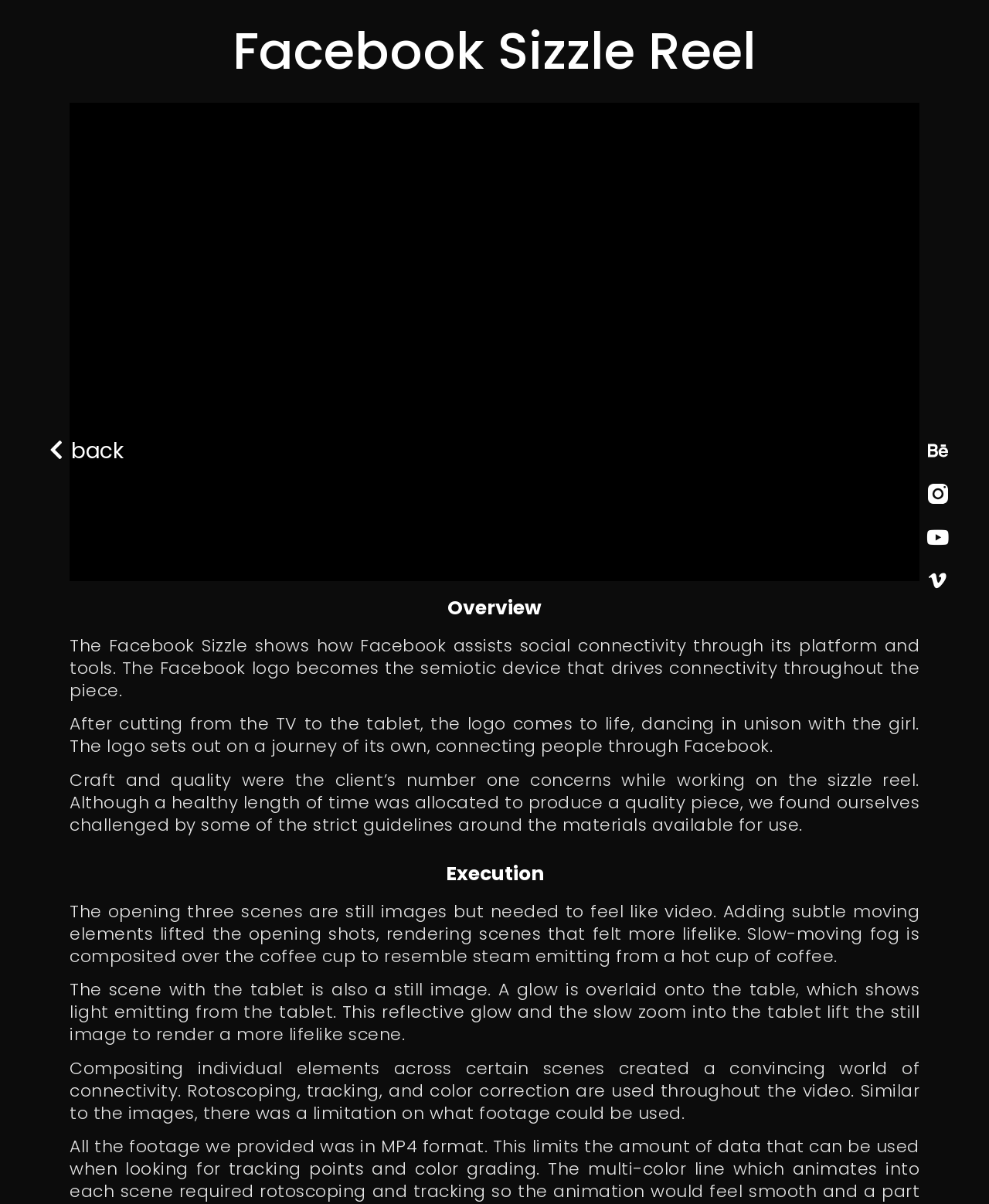From the details in the image, provide a thorough response to the question: What is the purpose of the glow overlaid onto the tablet?

As mentioned in the text 'A glow is overlaid onto the table, which shows light emitting from the tablet.', the purpose of the glow overlaid onto the tablet is to show light emitting from the tablet.